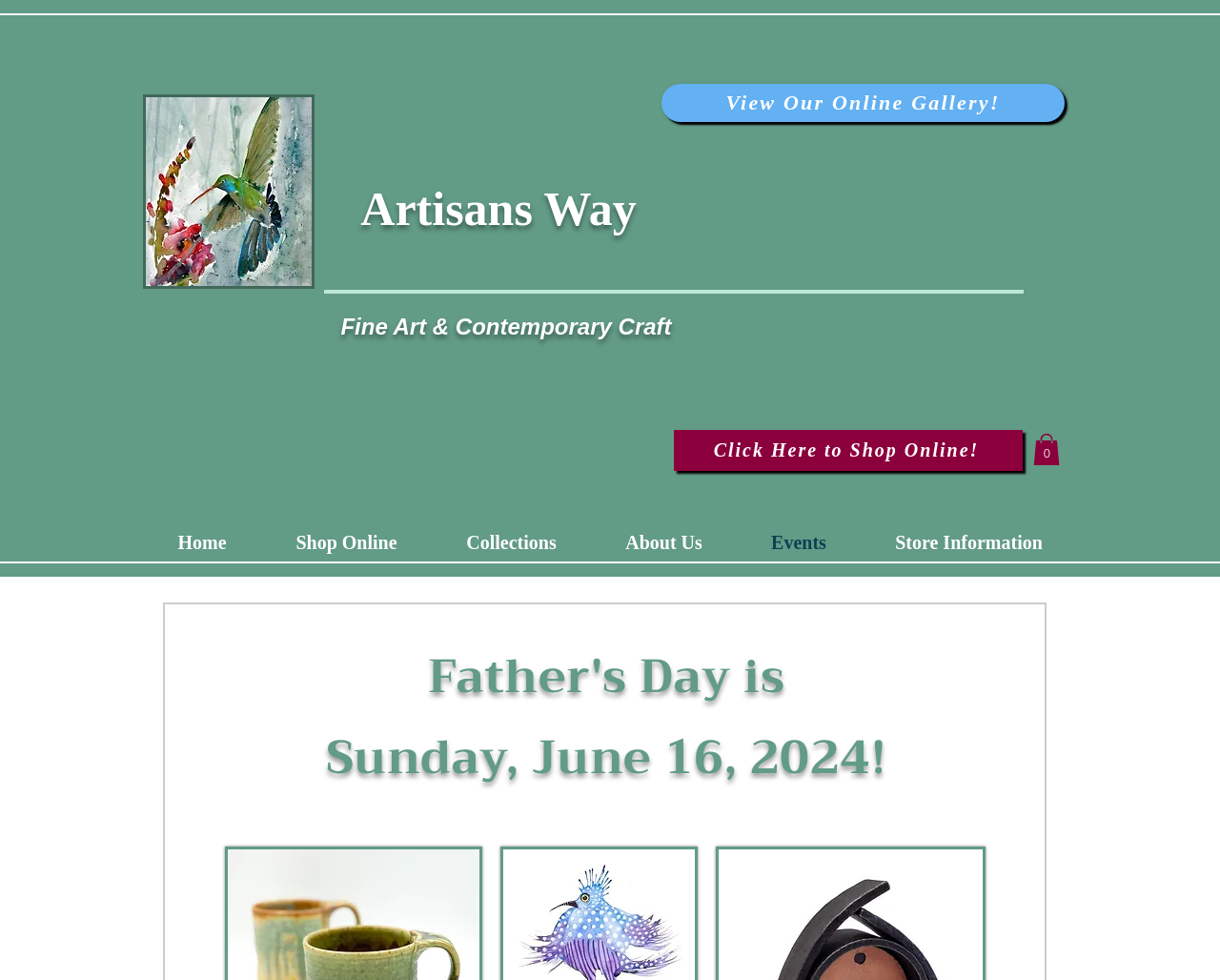Refer to the screenshot and give an in-depth answer to this question: What is the upcoming event mentioned on the webpage?

I found the answer by looking at the heading that says 'Father's Day is Sunday, June 16, 2024!'. This suggests that Father's Day is an upcoming event.